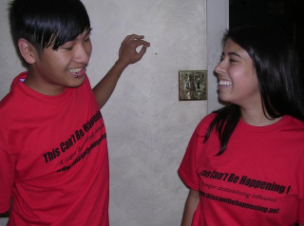Illustrate the image with a detailed caption.

The image features two young individuals engaging in a friendly conversation, both wearing bright red T-shirts emblazoned with the slogan "This Can't Be Happening!" The shirts highlight a grassroots activism spirit, echoing themes of social justice and progressive movements. The setting appears to be indoors, likely in a casual environment, suggesting a sense of community and connection. The individuals seem to be enjoying each other's company, with smiles indicating a positive and lively interaction. This visual encapsulates the enthusiasm and camaraderie often found in activist circles, reflecting a commitment to social causes.